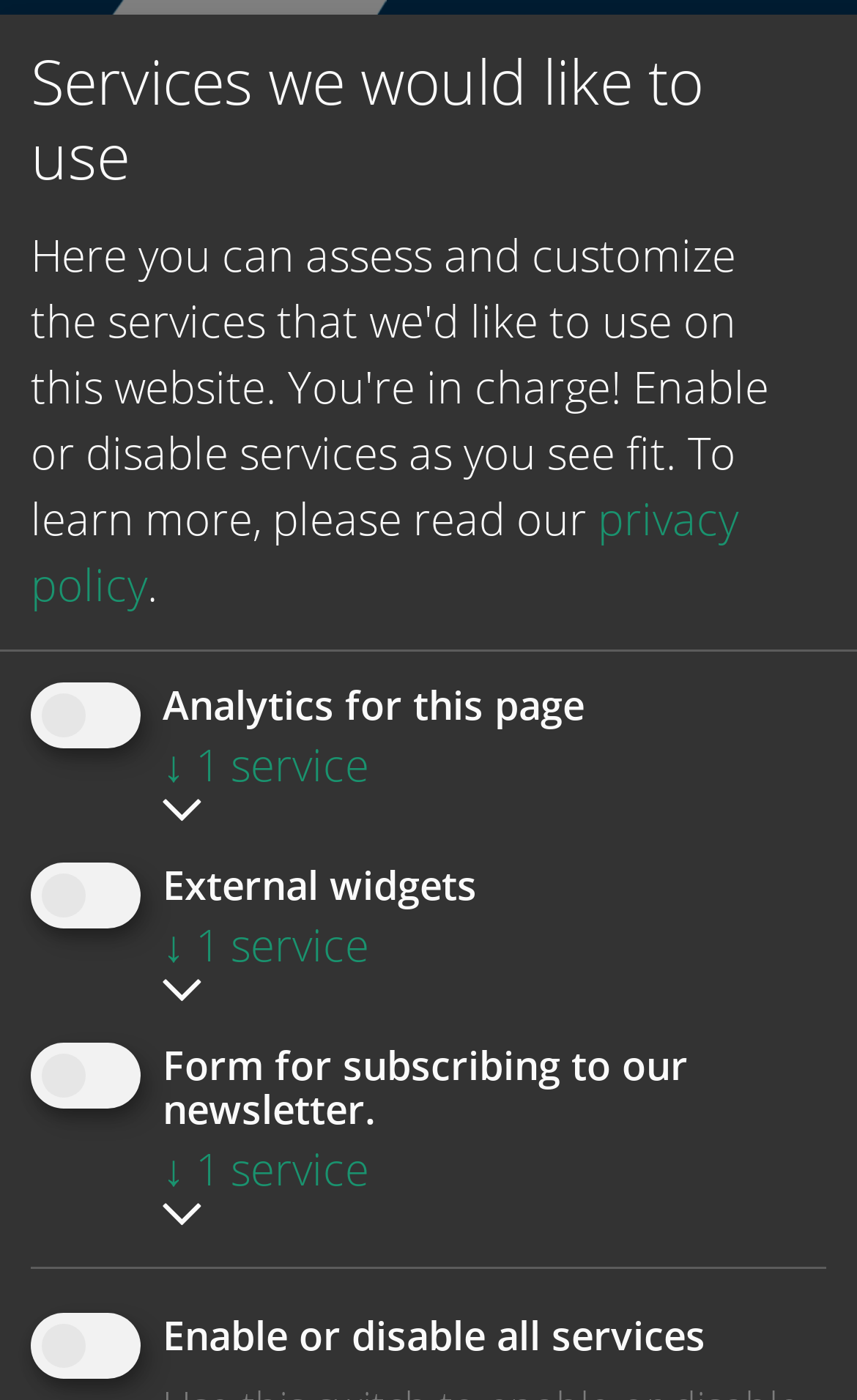Kindly determine the bounding box coordinates of the area that needs to be clicked to fulfill this instruction: "Subscribe to the newsletter".

[0.036, 0.745, 0.164, 0.792]